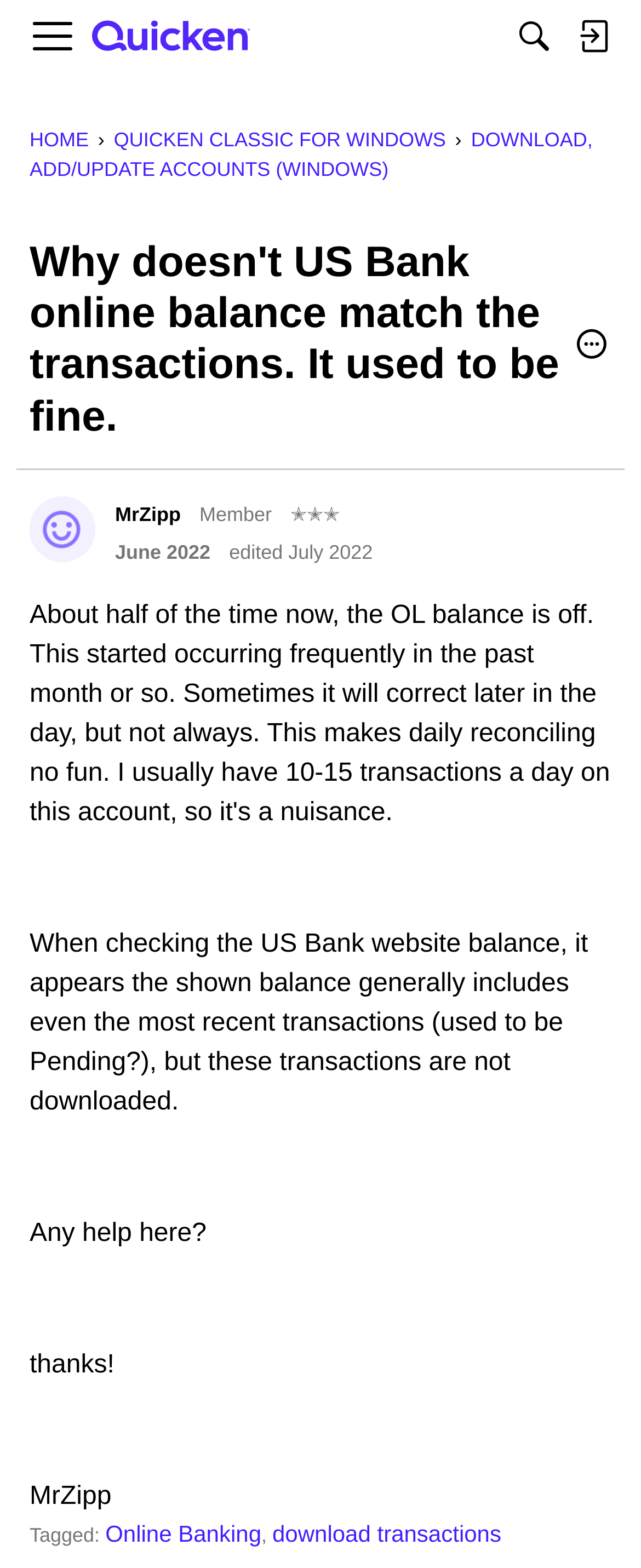Determine the primary headline of the webpage.

Why doesn't US Bank online balance match the transactions. It used to be fine.